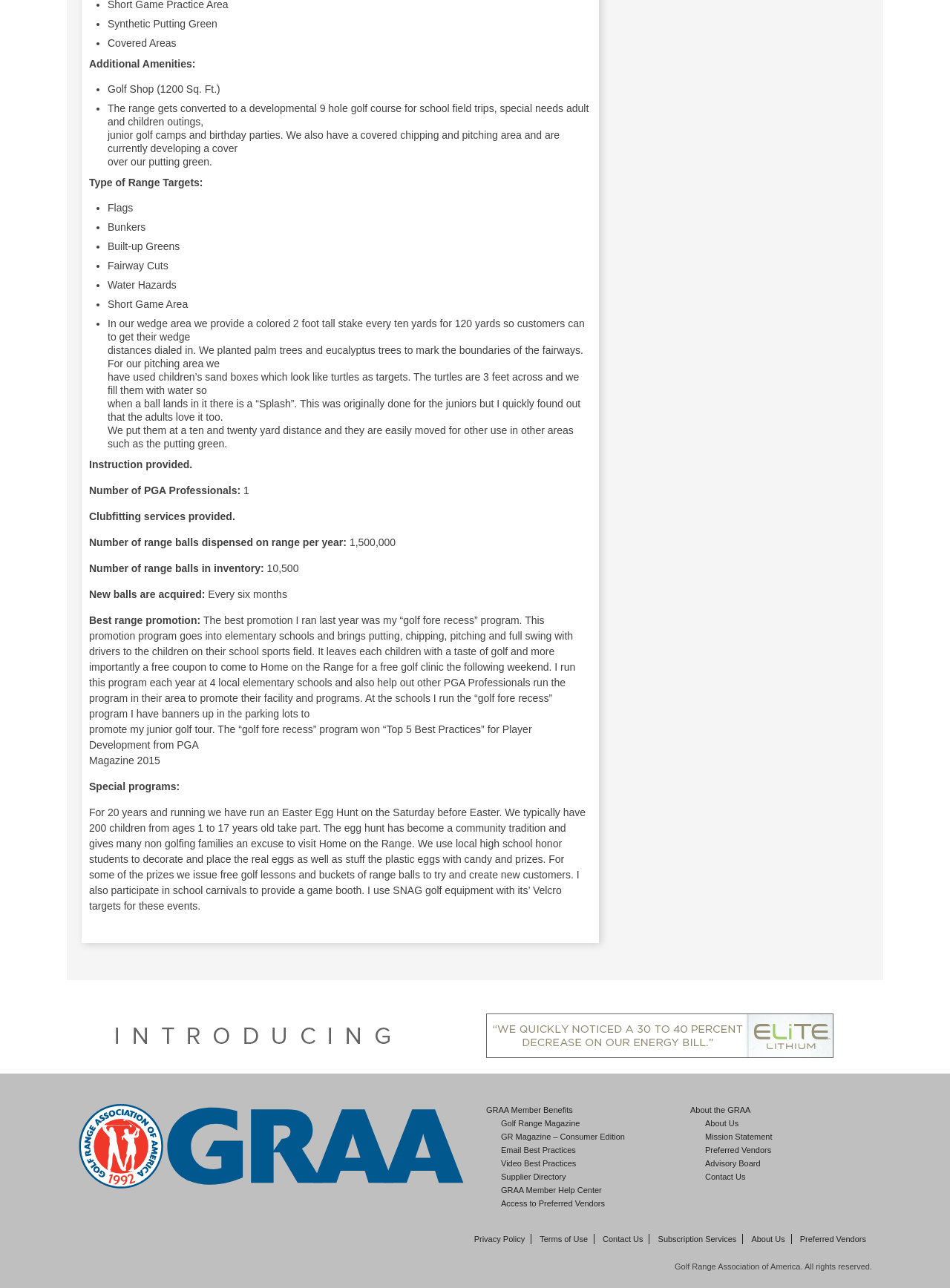Identify and provide the bounding box coordinates of the UI element described: "GRAA Member Help Center". The coordinates should be formatted as [left, top, right, bottom], with each number being a float between 0 and 1.

[0.527, 0.921, 0.633, 0.928]